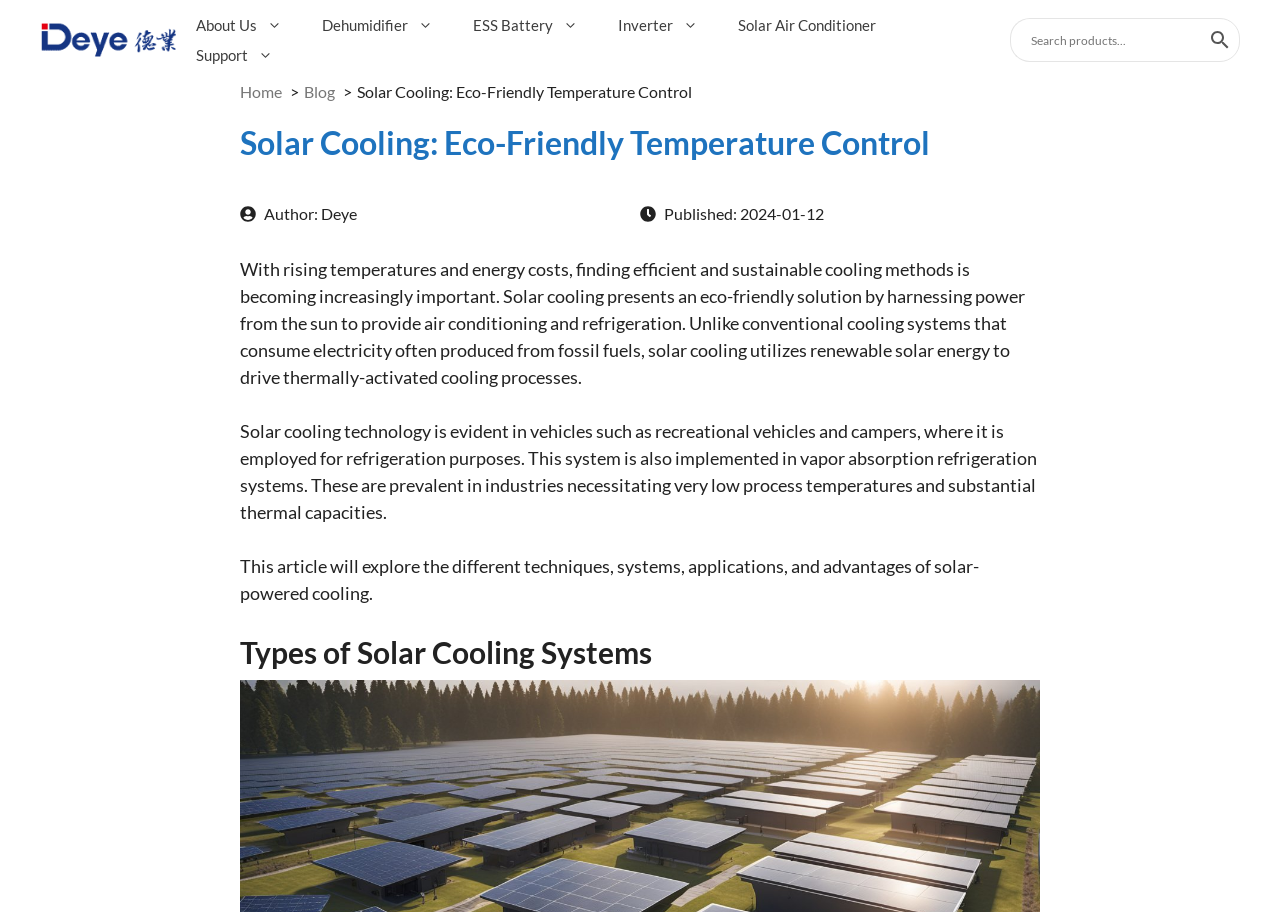Show the bounding box coordinates for the element that needs to be clicked to execute the following instruction: "Learn about Solar Air Conditioner". Provide the coordinates in the form of four float numbers between 0 and 1, i.e., [left, top, right, bottom].

[0.561, 0.011, 0.7, 0.044]